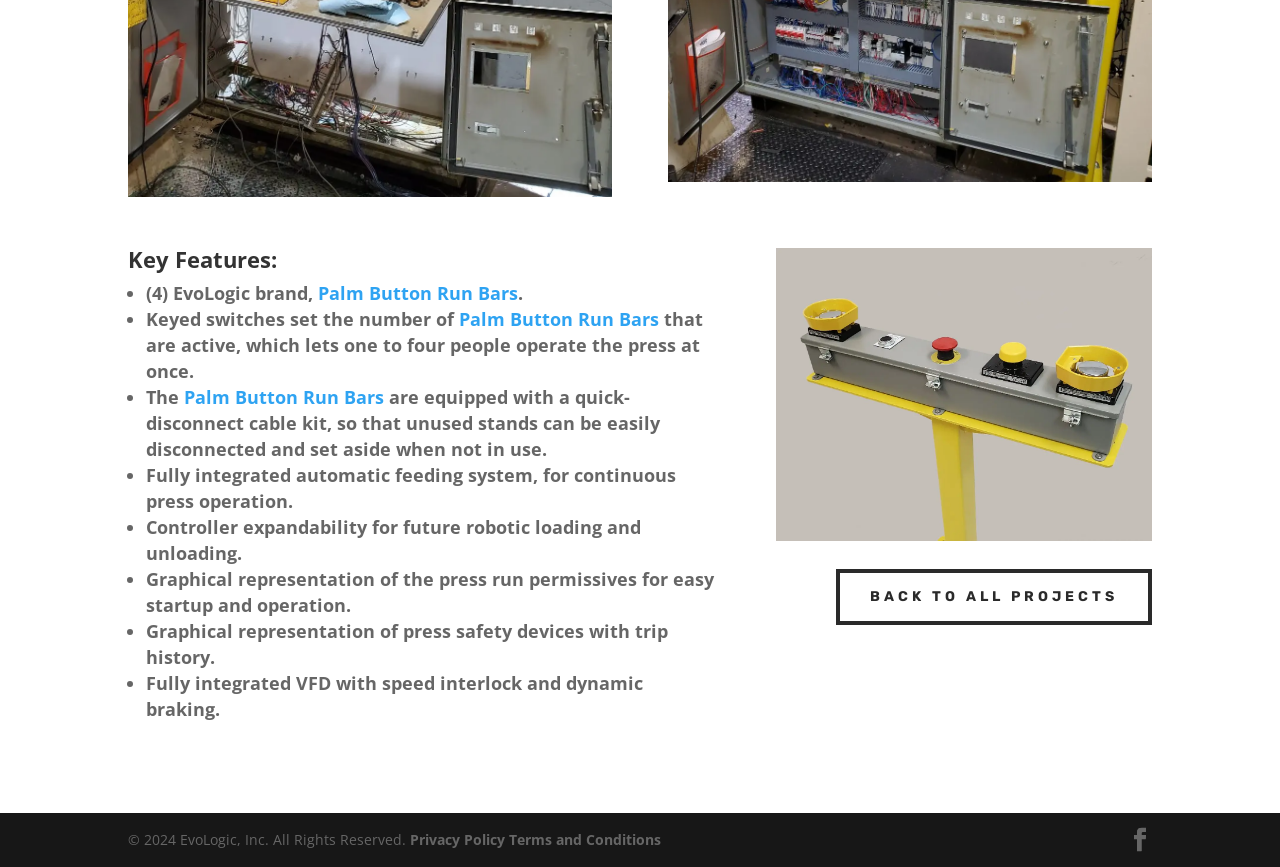Answer the question briefly using a single word or phrase: 
What brand is mentioned in the key features?

EvoLogic